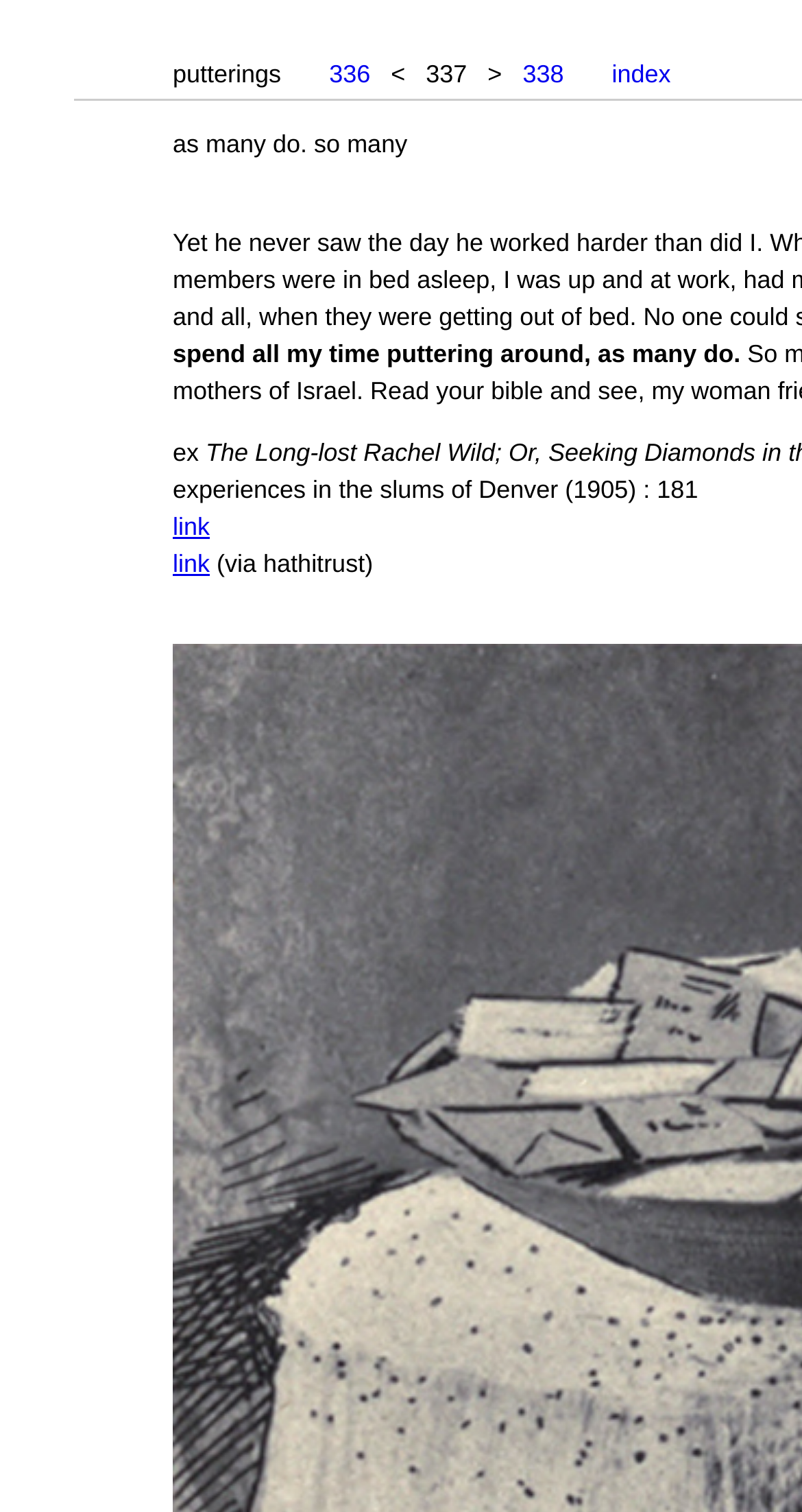Please find the bounding box for the UI component described as follows: "336".

[0.41, 0.039, 0.462, 0.059]